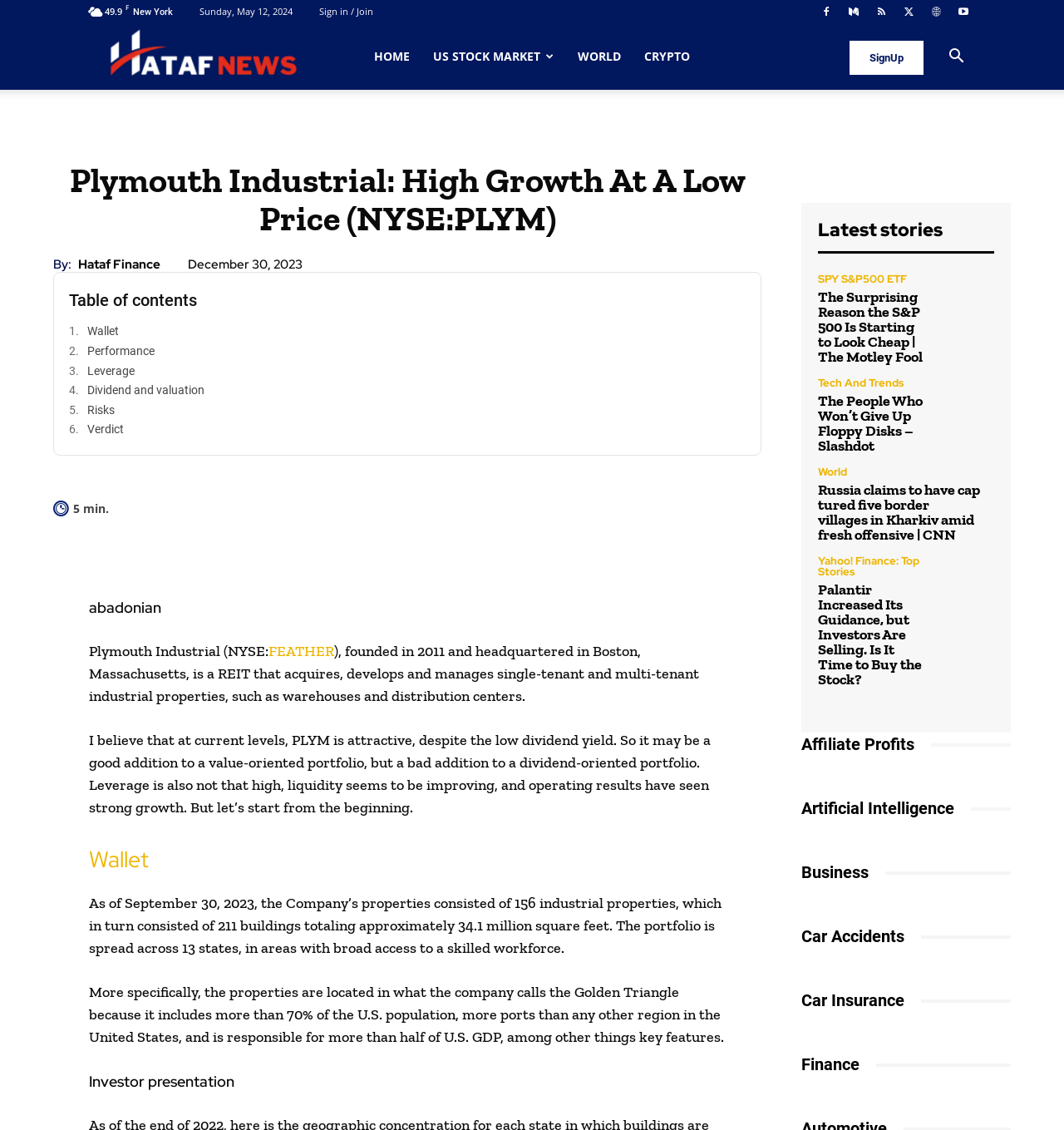Give a concise answer using one word or a phrase to the following question:
How many industrial properties does Plymouth Industrial own?

156